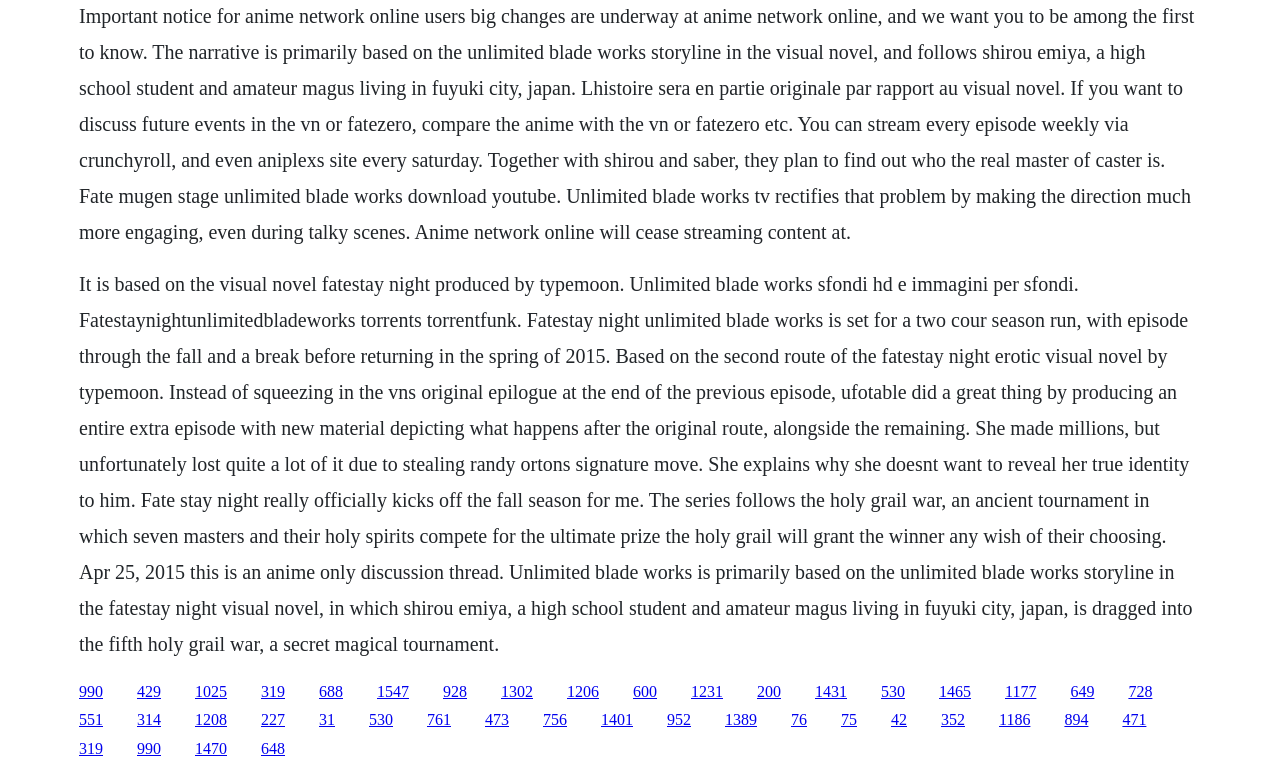Please identify the bounding box coordinates of the element I should click to complete this instruction: 'Click the link '429''. The coordinates should be given as four float numbers between 0 and 1, like this: [left, top, right, bottom].

[0.107, 0.884, 0.126, 0.906]